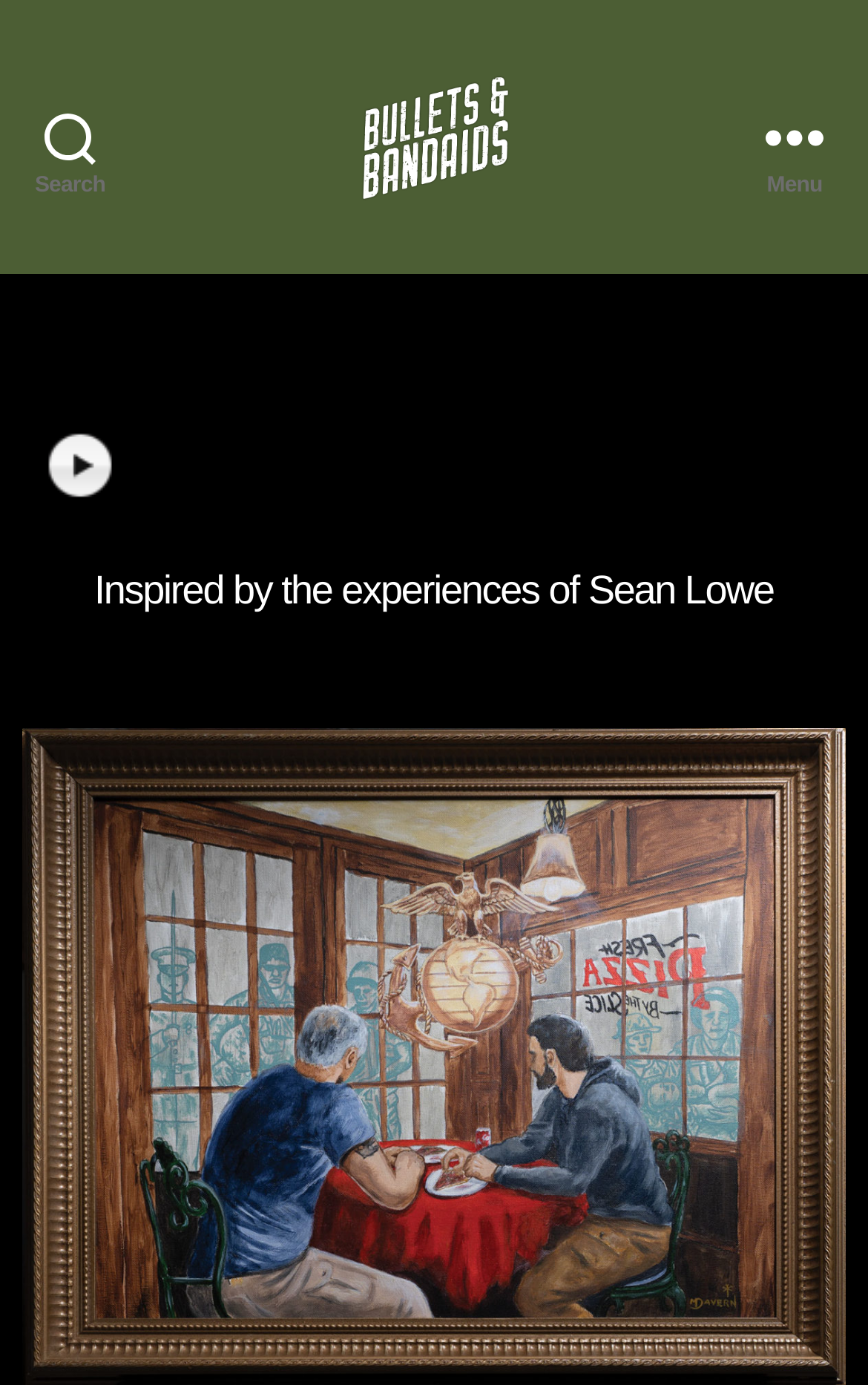Can you identify and provide the main heading of the webpage?

Inspired by the experiences of Sean Lowe